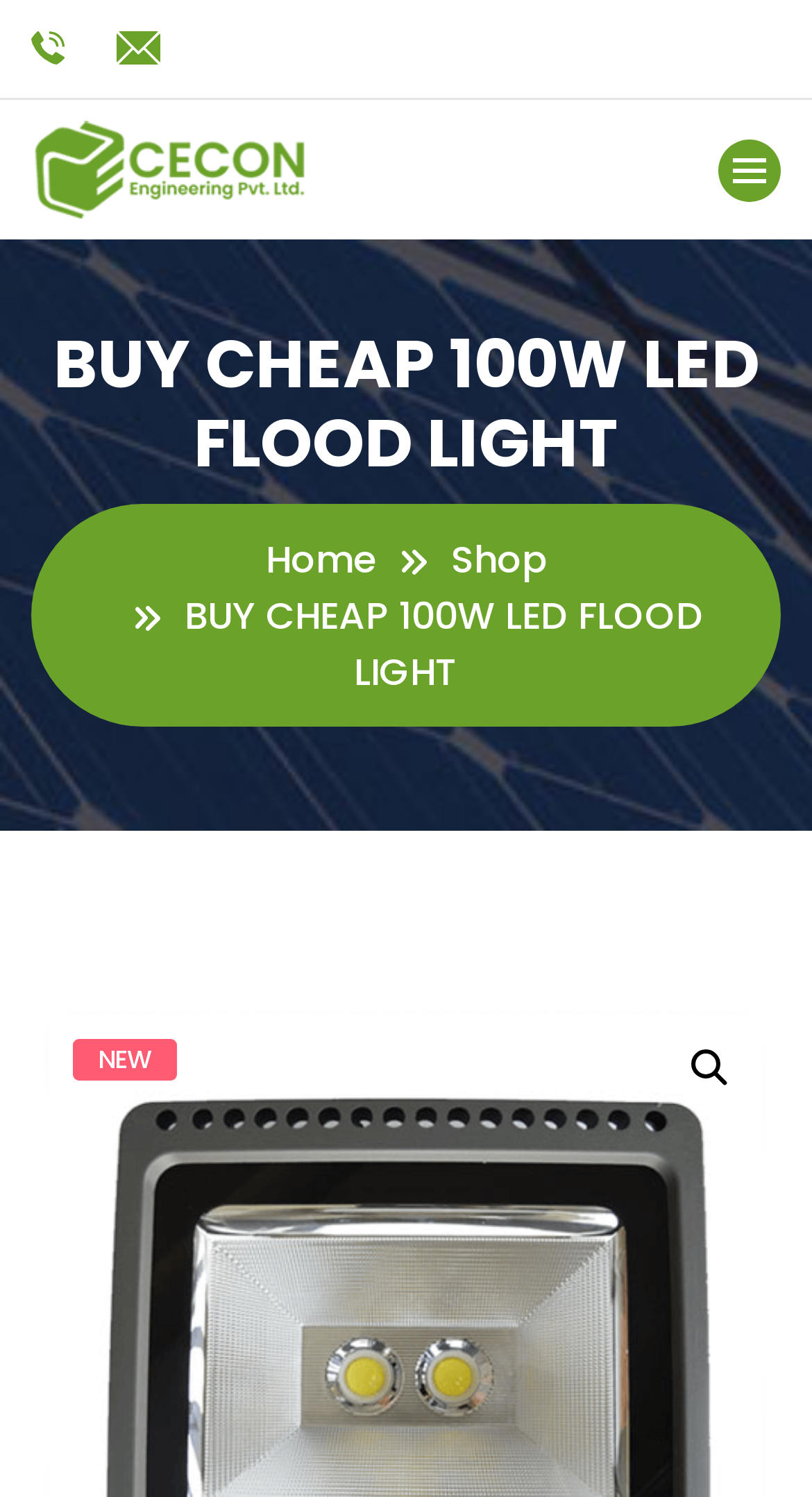Please provide a one-word or short phrase answer to the question:
What is the logo of the website?

Honeywell